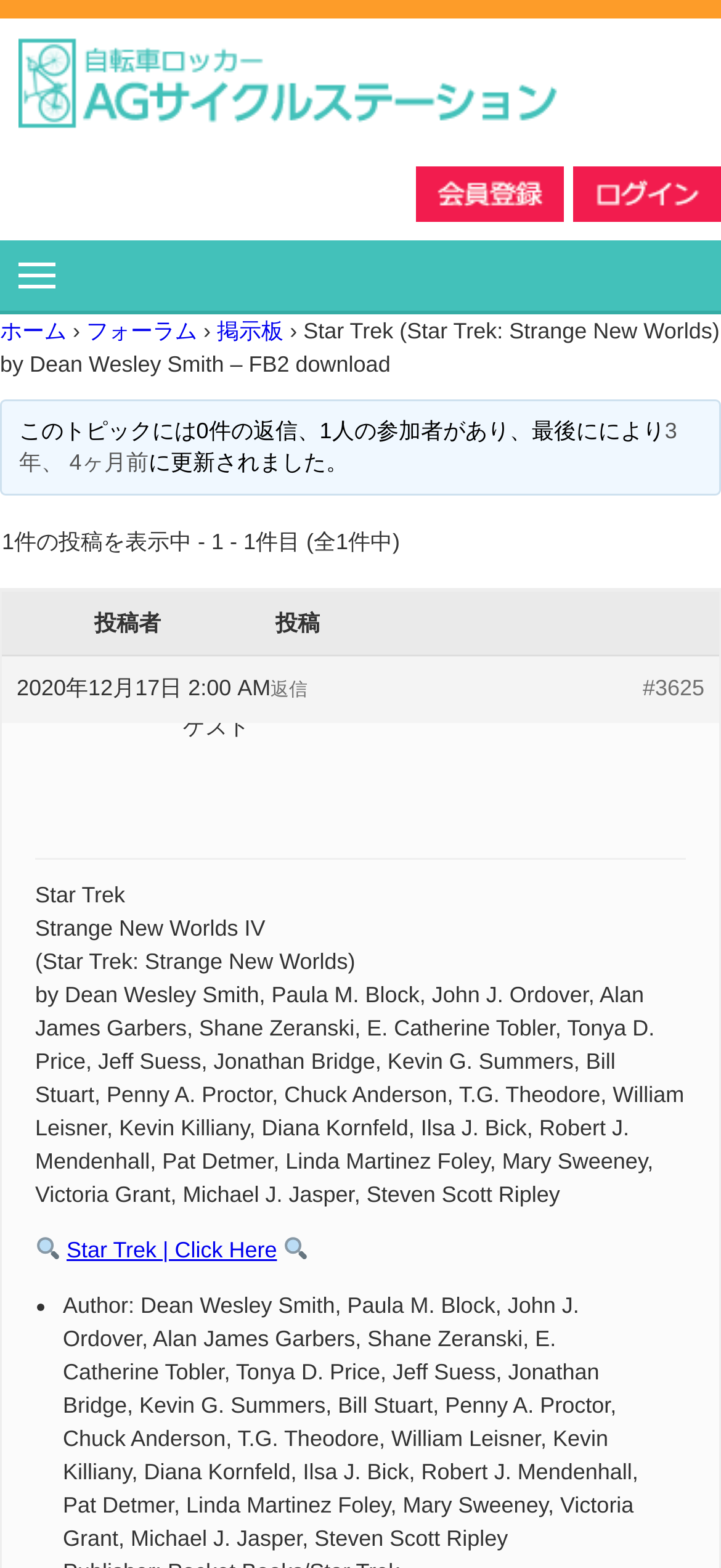Look at the image and write a detailed answer to the question: 
How many replies are there to this topic?

I looked at the text content of the webpage and found that there are 0 replies to this topic, as indicated by the text 'このトピックには0件の返信、1人の参加者があり、最後に'.